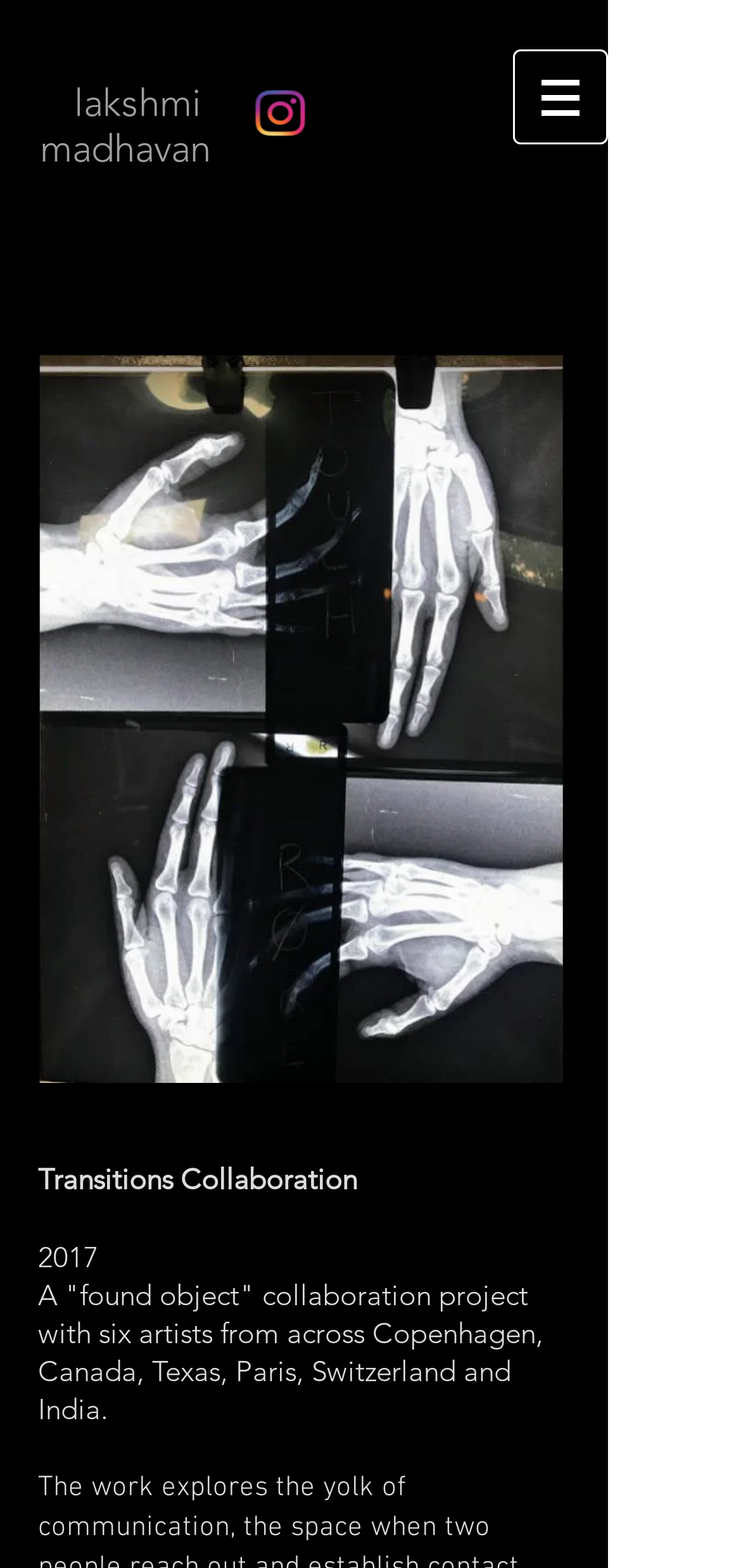Using floating point numbers between 0 and 1, provide the bounding box coordinates in the format (top-left x, top-left y, bottom-right x, bottom-right y). Locate the UI element described here: aria-label="instagram_300x"

[0.333, 0.051, 0.423, 0.093]